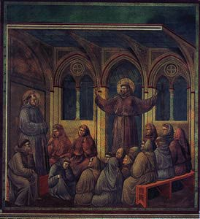Elaborate on all the key elements and details present in the image.

The image portrays a significant biblical scene featuring Christ at the center, gesturing with open arms while addressing a group of seated figures. He exudes authority and compassion, illustrating a moment of teaching or revelation. Surrounding Christ are various individuals, each displaying unique expressions and postures that convey a mix of curiosity, contemplation, and reverence. The setting is an architectural interior characterized by arches and intricate details, suggesting a sense of sacred space conducive to spiritual gathering and learning. This composition not only highlights the religious context but also reflects the artistic style of the period, with attention to form, color, and emotional depth in the figures' interactions.